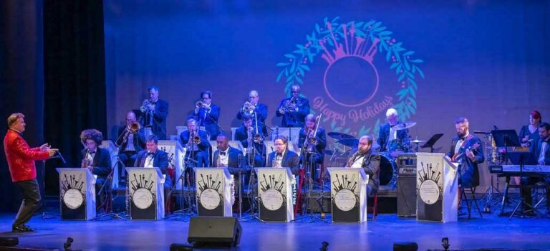Offer a detailed caption for the image presented.

The image showcases a vibrant performance by "The Great American Big Band," featuring a lively group of musicians on stage. In the foreground, a conductor, dressed in a striking red jacket, passionately leads the ensemble, which consists of a variety of instrumentalists including brass, woodwinds, and rhythm sections arranged in front of elegant music stands. The band is illuminated under a bright stage light, enhancing the dynamic atmosphere of the performance.

Behind the musicians, a decorative backdrop features a colorful logo surrounded by stylized foliage, emphasizing the festive spirit of the event. The scene encapsulates the charm of the Big Band era, evoking nostalgia for classic jazz and swing music. Audience members can be seen engaging with the performance, highlighting the band's role in bringing historical music styles back to life for modern audiences. Overall, this image reflects a celebration of musical heritage and the joy of live entertainment.